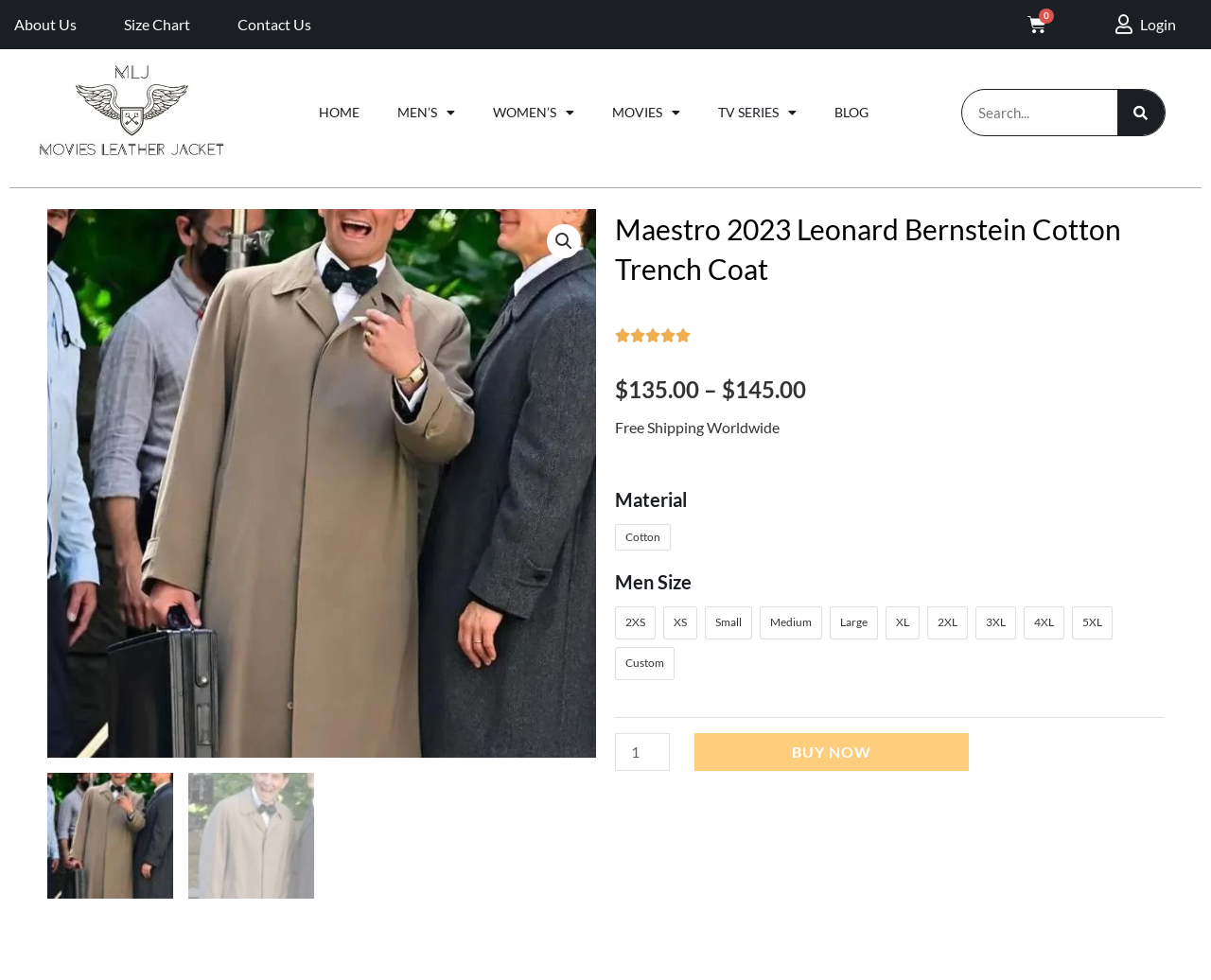Based on the element description: "Home", identify the bounding box coordinates for this UI element. The coordinates must be four float numbers between 0 and 1, listed as [left, top, right, bottom].

[0.248, 0.093, 0.313, 0.137]